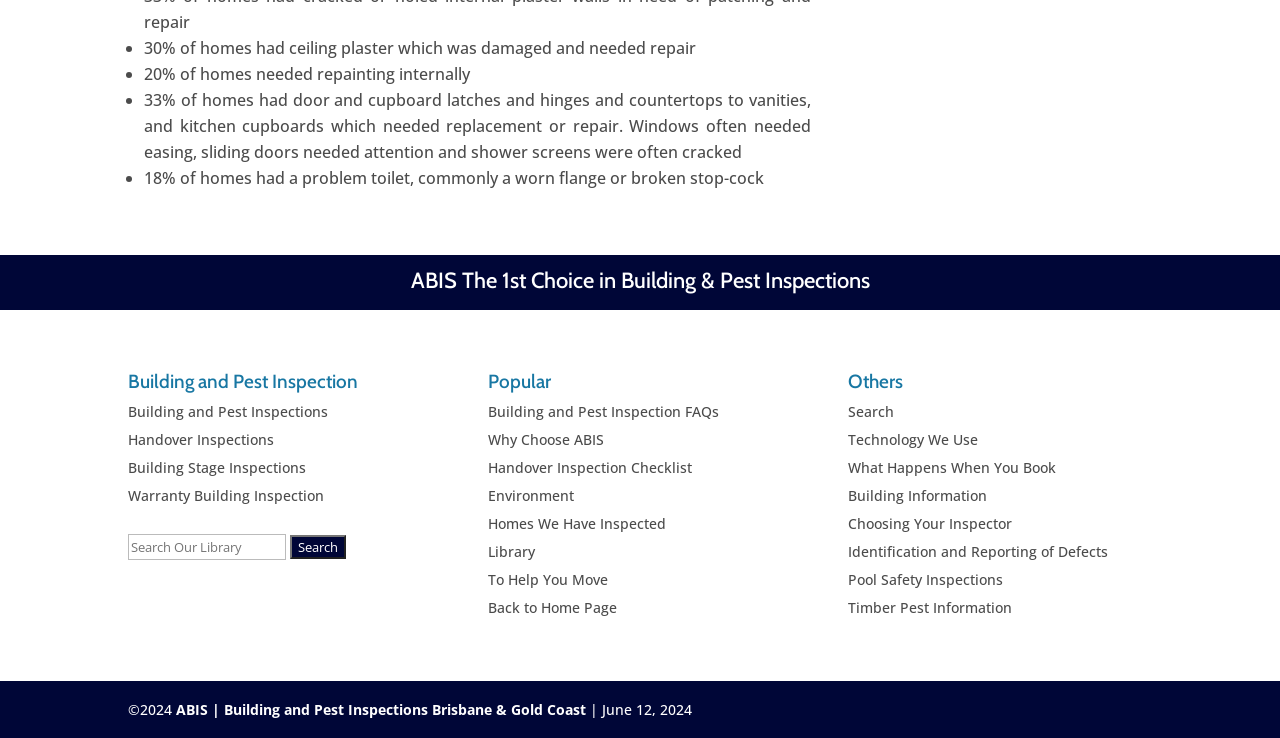Please locate the bounding box coordinates for the element that should be clicked to achieve the following instruction: "Visit the Home Page". Ensure the coordinates are given as four float numbers between 0 and 1, i.e., [left, top, right, bottom].

[0.381, 0.81, 0.482, 0.835]